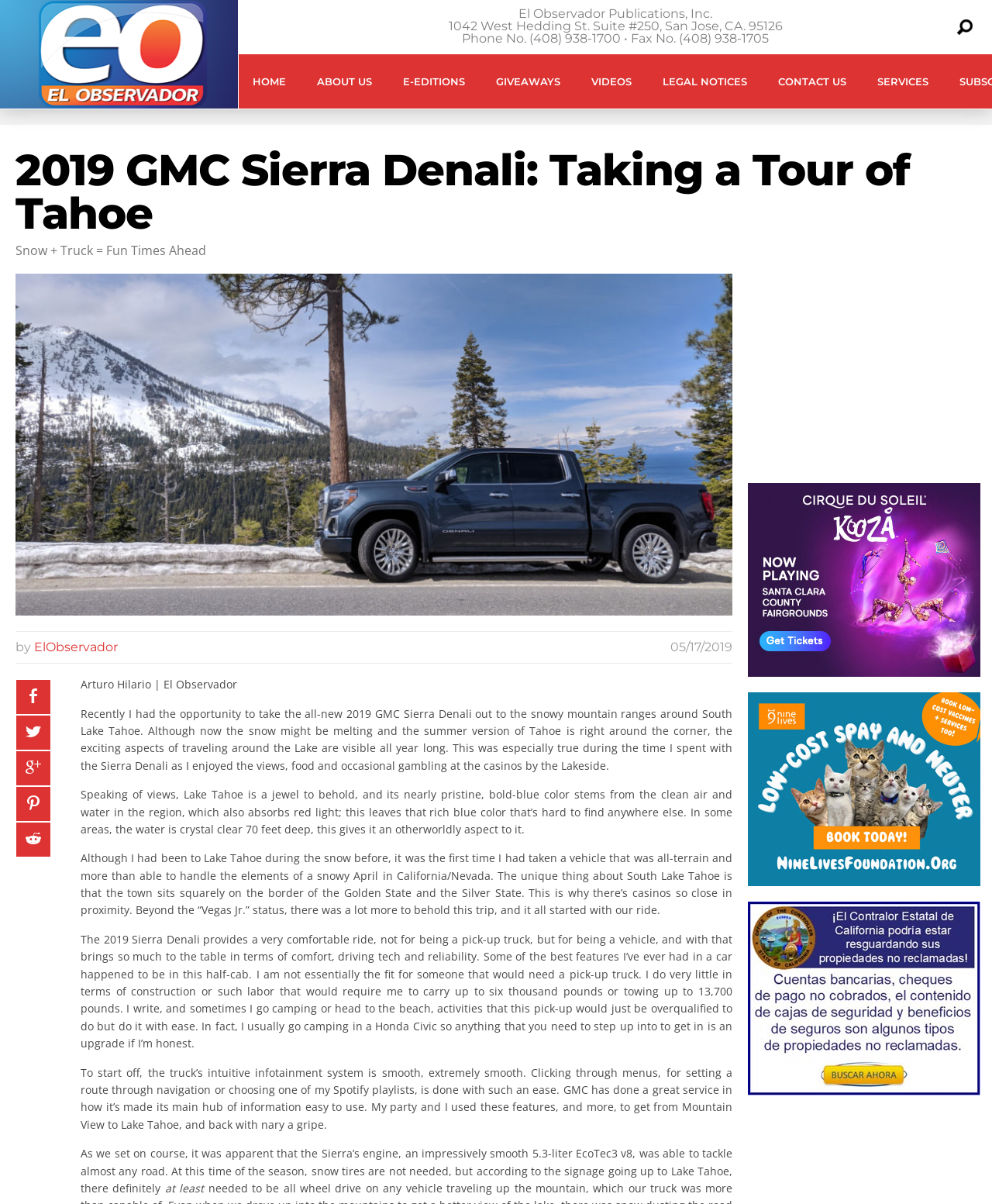Locate the bounding box coordinates of the area you need to click to fulfill this instruction: 'Read the latest news'. The coordinates must be in the form of four float numbers ranging from 0 to 1: [left, top, right, bottom].

None